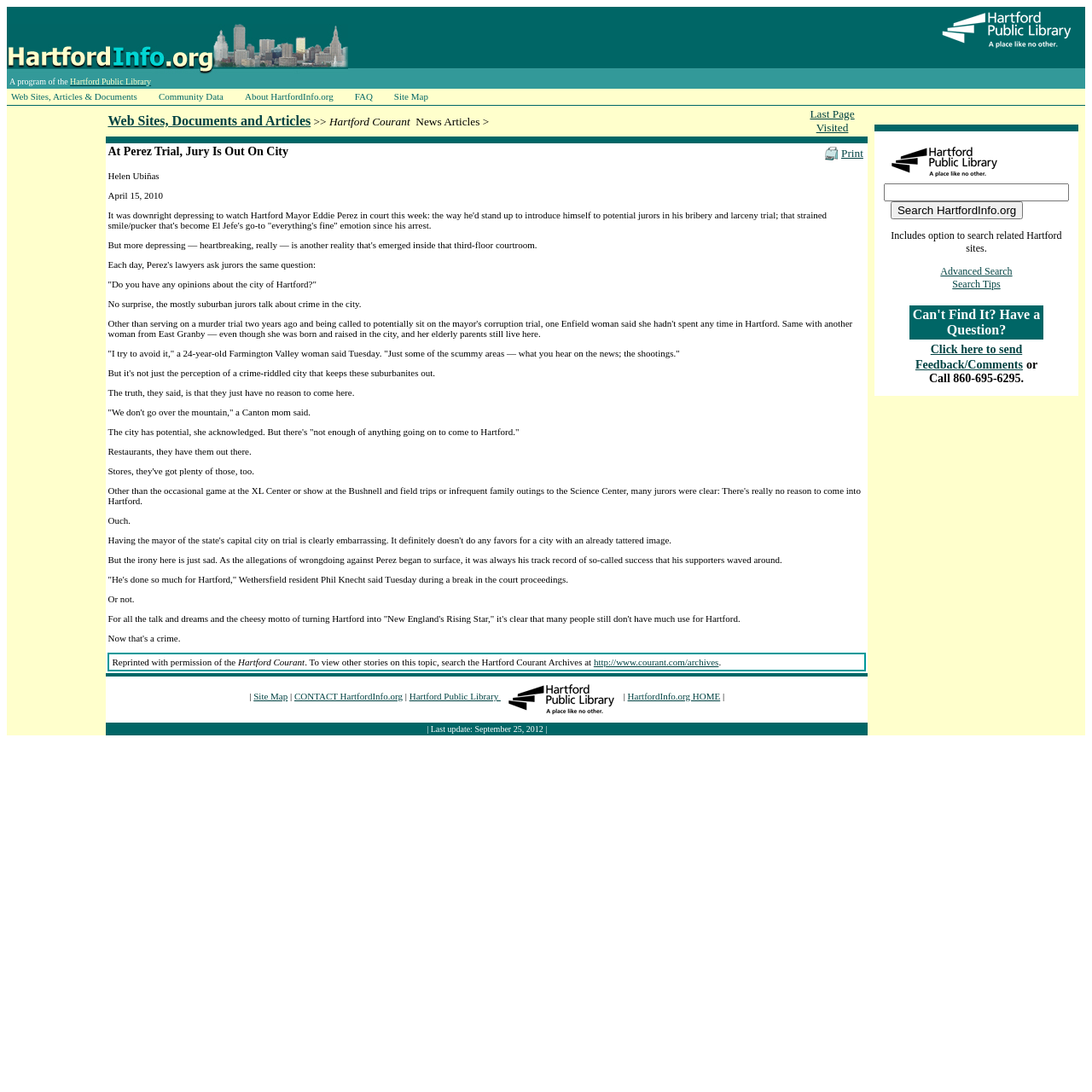Kindly determine the bounding box coordinates for the area that needs to be clicked to execute this instruction: "View the 'Last Page Visited' page".

[0.742, 0.098, 0.783, 0.123]